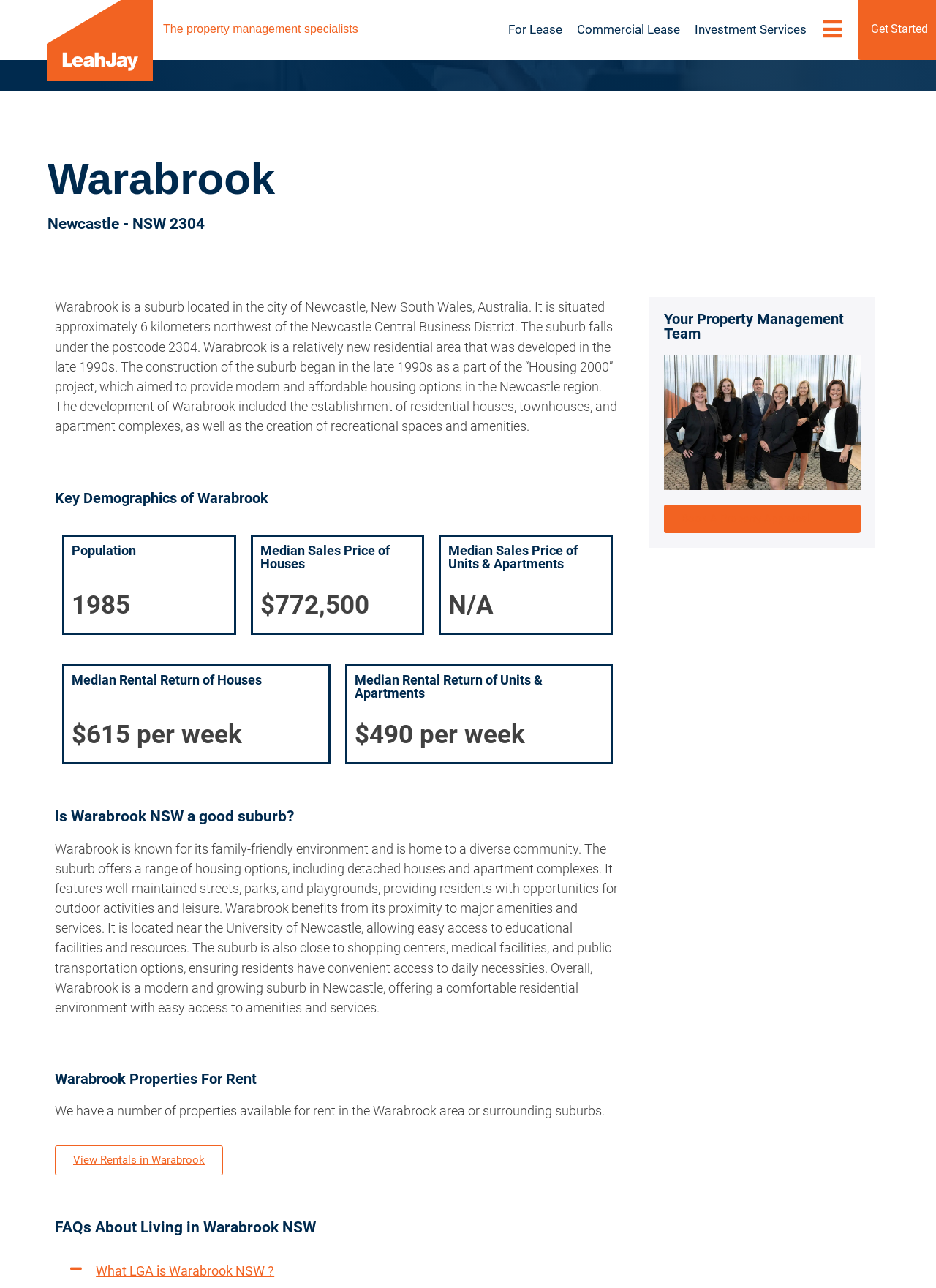Extract the bounding box coordinates for the UI element described by the text: "About Us". The coordinates should be in the form of [left, top, right, bottom] with values between 0 and 1.

None